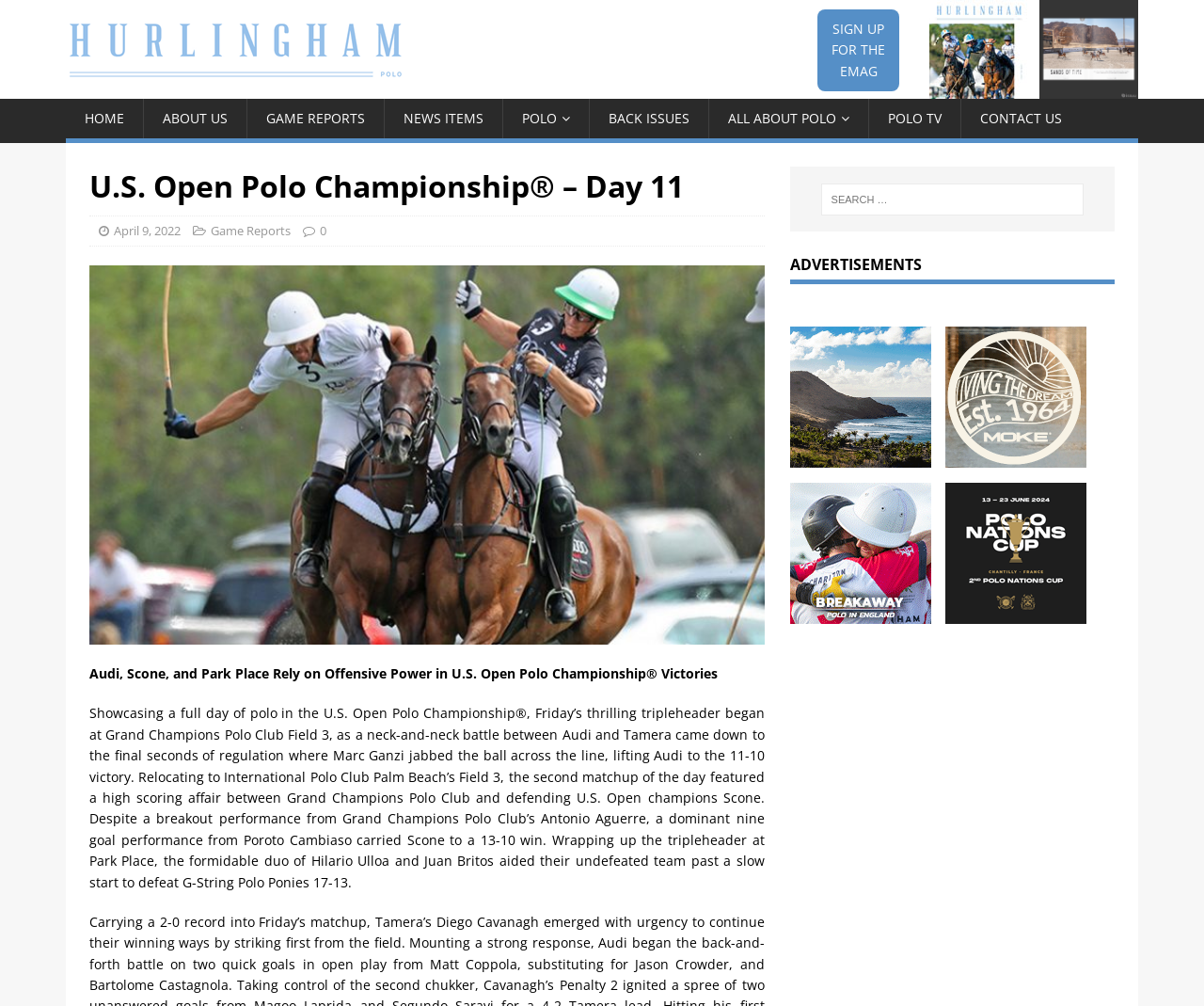Please answer the following question using a single word or phrase: 
What is the score of the third matchup?

17-13